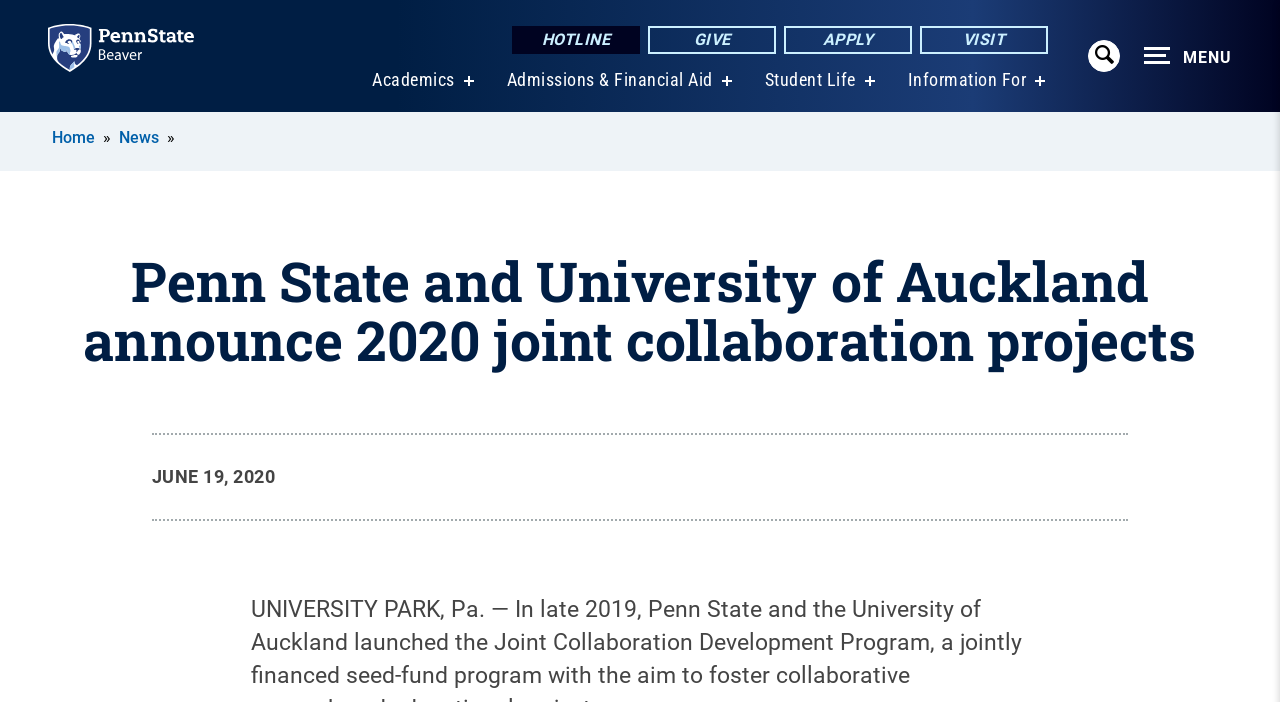Determine the bounding box coordinates for the element that should be clicked to follow this instruction: "Click the 'SKIP TO MAIN CONTENT' link". The coordinates should be given as four float numbers between 0 and 1, in the format [left, top, right, bottom].

[0.0, 0.16, 0.041, 0.199]